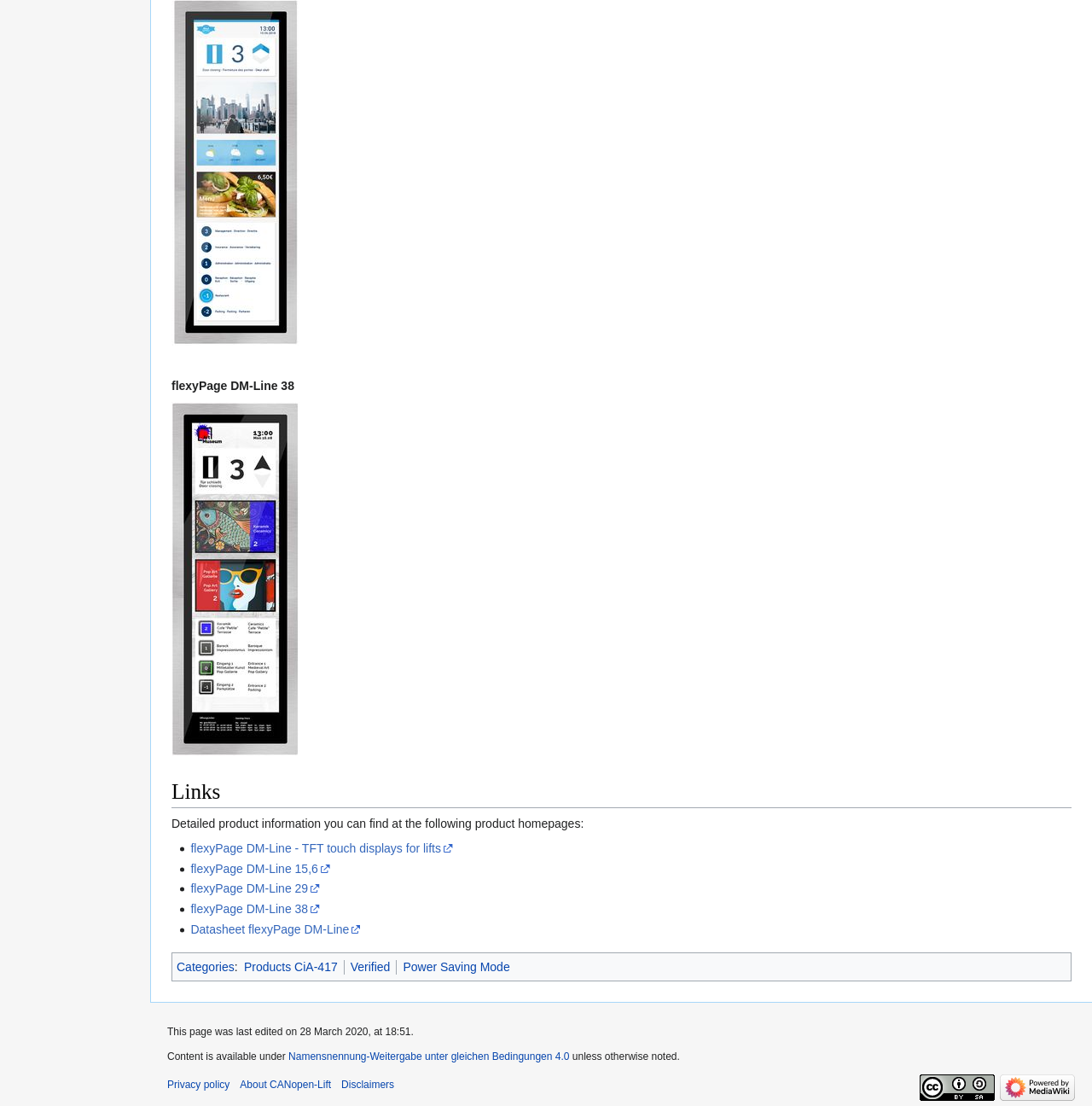Determine the bounding box coordinates (top-left x, top-left y, bottom-right x, bottom-right y) of the UI element described in the following text: Categories

[0.162, 0.868, 0.215, 0.88]